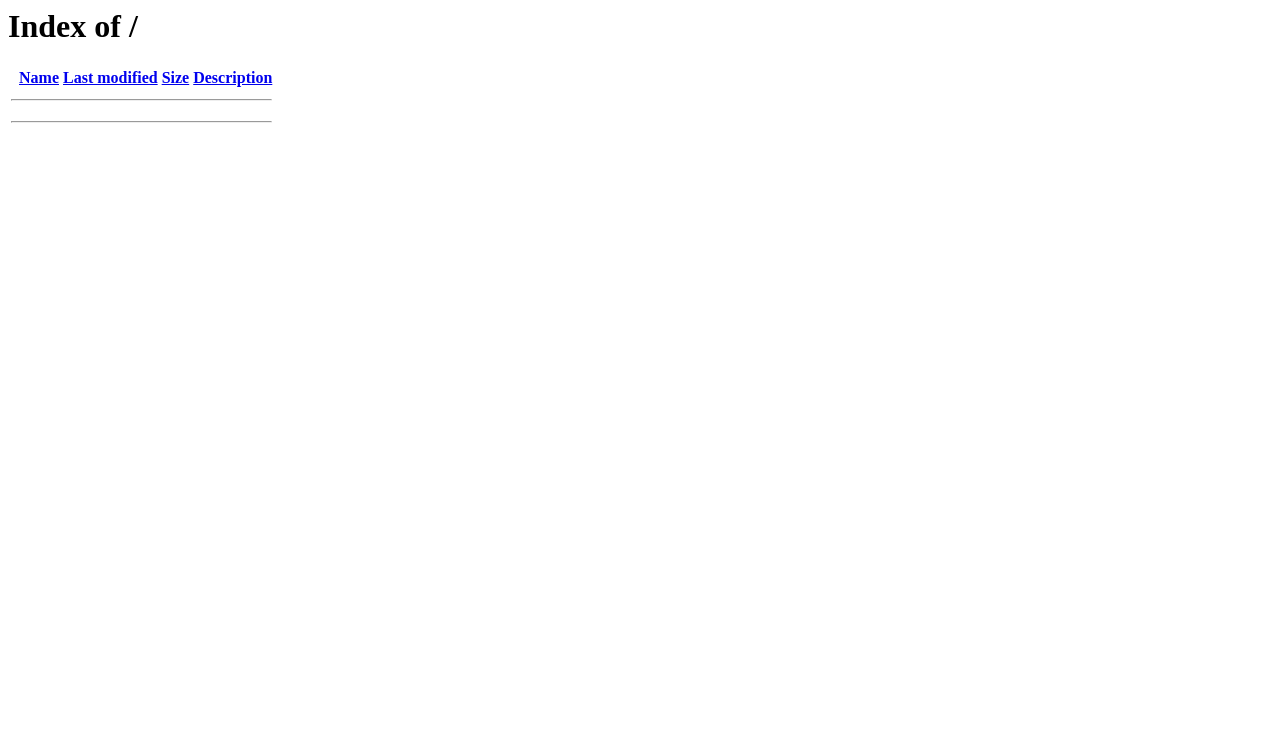Find the bounding box of the web element that fits this description: "Description".

[0.151, 0.092, 0.213, 0.115]